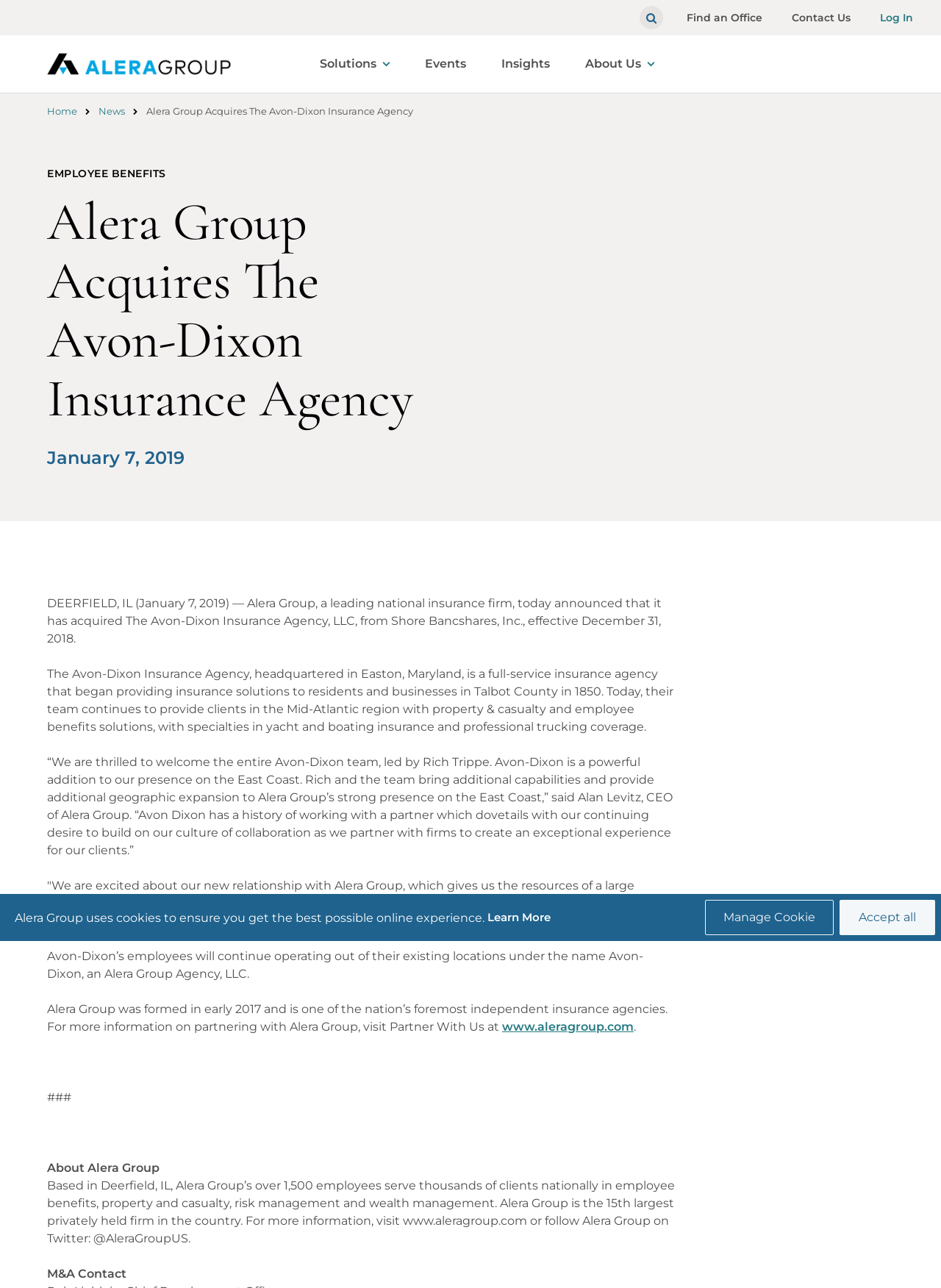What is Alera Group?
Answer the question with a single word or phrase, referring to the image.

Insurance firm